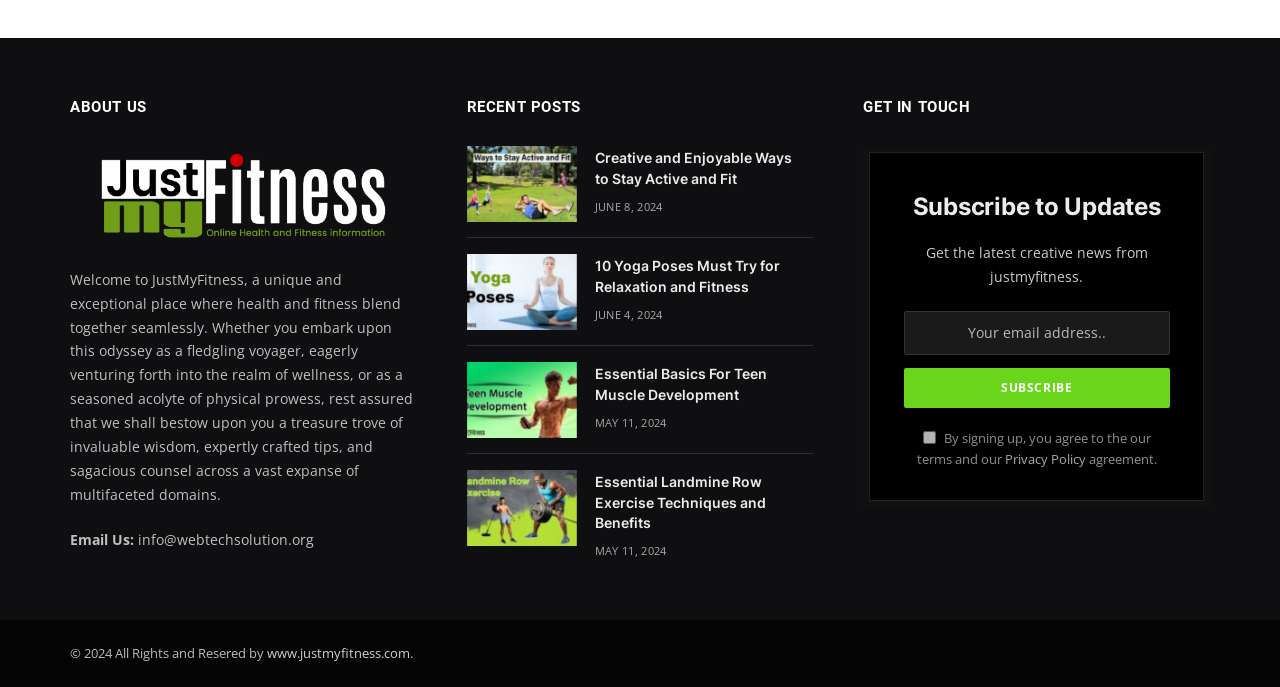Please identify the bounding box coordinates of the element that needs to be clicked to execute the following command: "Click the 'Creative and Enjoyable Ways to Stay Active and Fit' link". Provide the bounding box using four float numbers between 0 and 1, formatted as [left, top, right, bottom].

[0.365, 0.213, 0.451, 0.324]